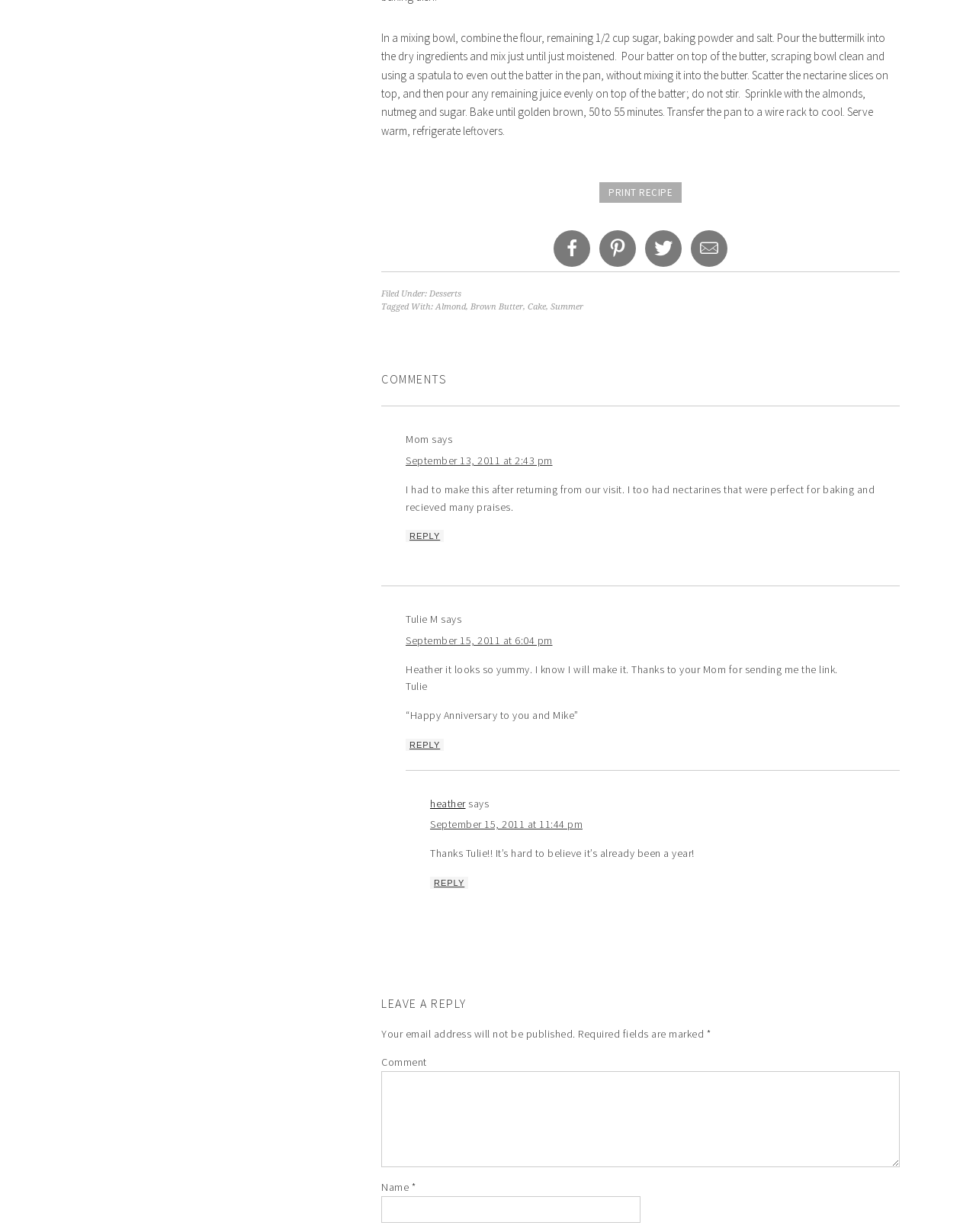What is the category of the recipe?
Give a one-word or short phrase answer based on the image.

Desserts